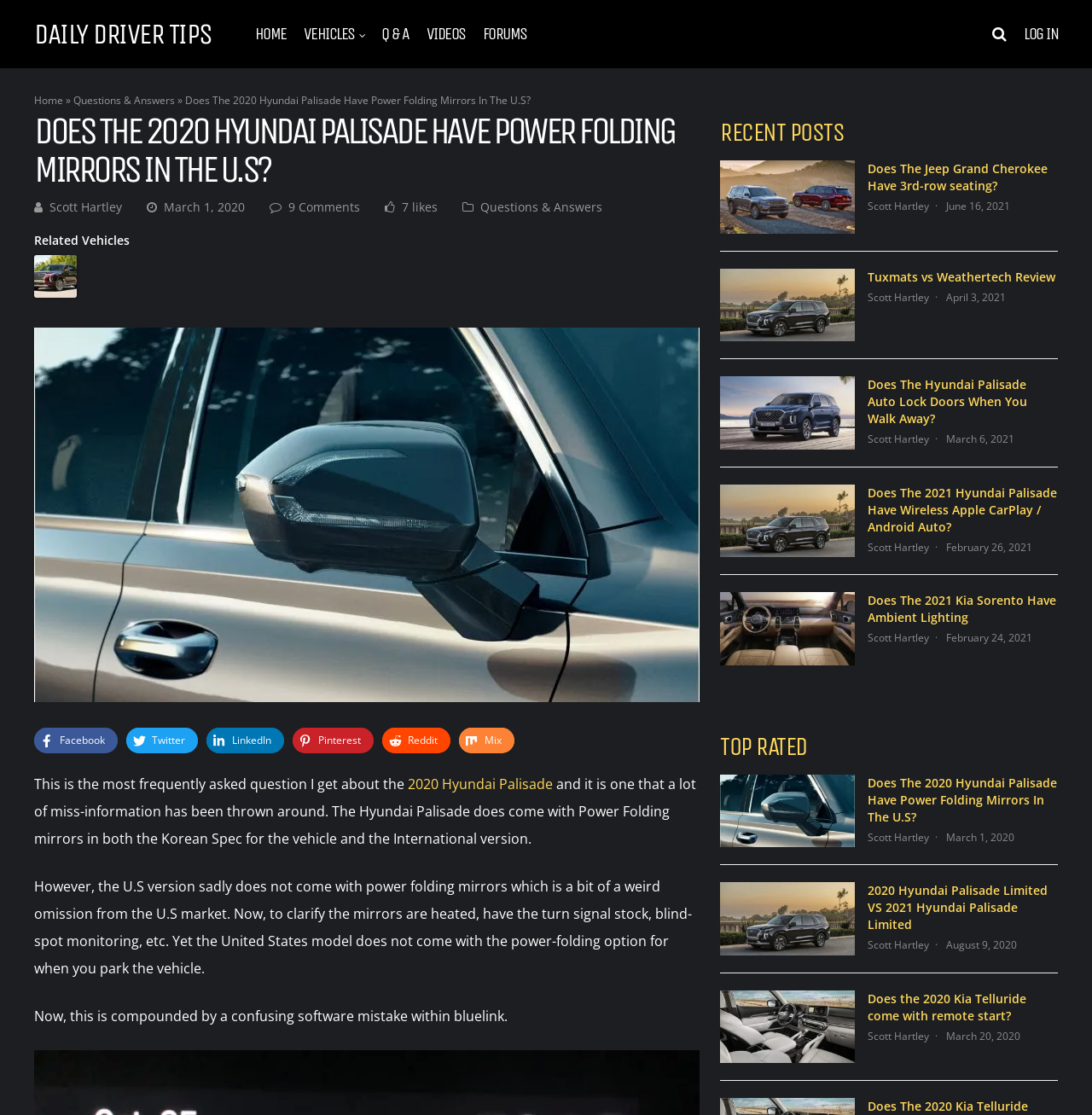Pinpoint the bounding box coordinates for the area that should be clicked to perform the following instruction: "Click on the 'Does The 2020 Hyundai Palisade Have Power Folding Mirrors In The U.S?' link".

[0.795, 0.694, 0.969, 0.74]